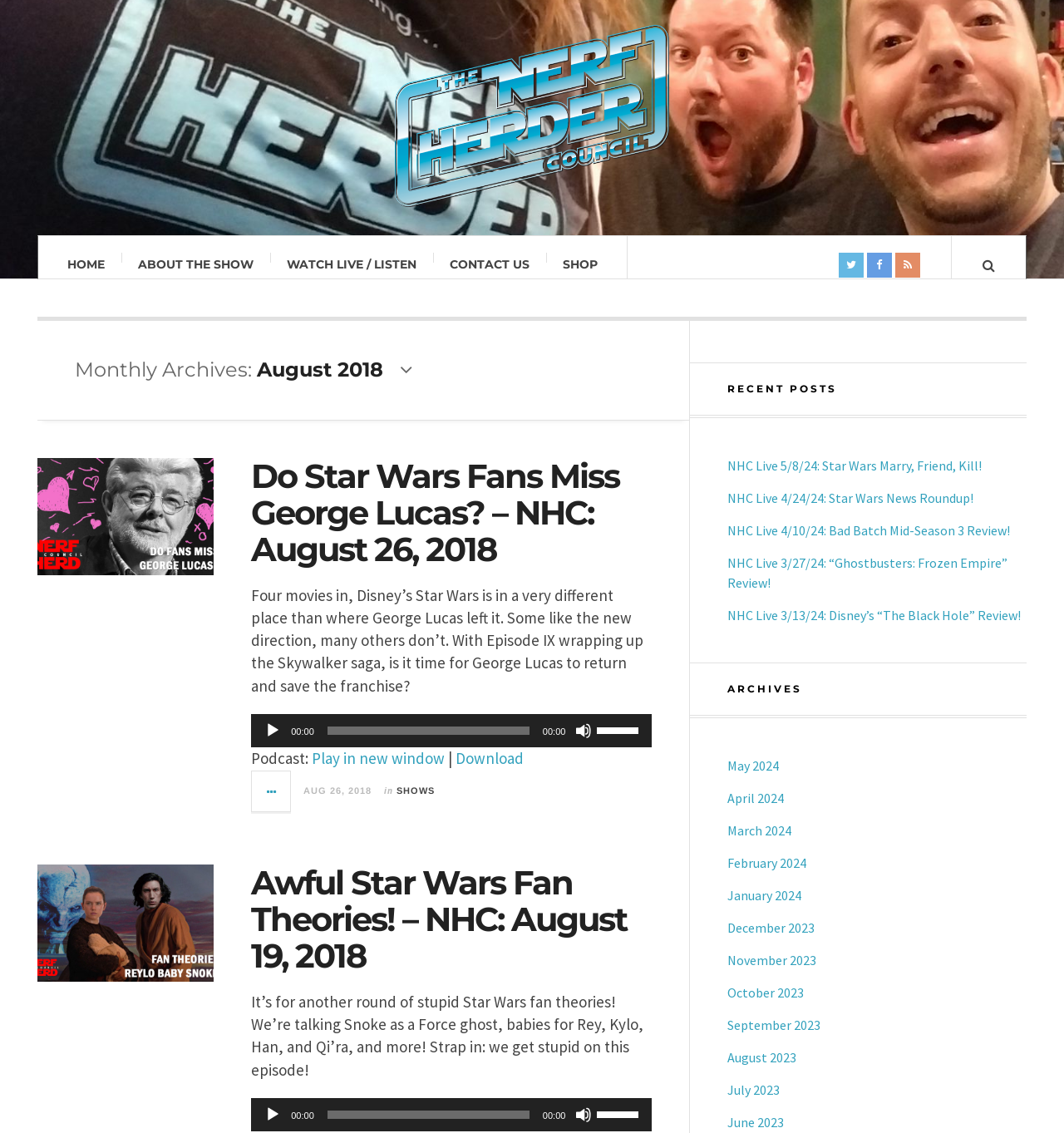Please mark the bounding box coordinates of the area that should be clicked to carry out the instruction: "Read more about 'Do Star Wars Fans Miss George Lucas?'".

[0.035, 0.417, 0.201, 0.521]